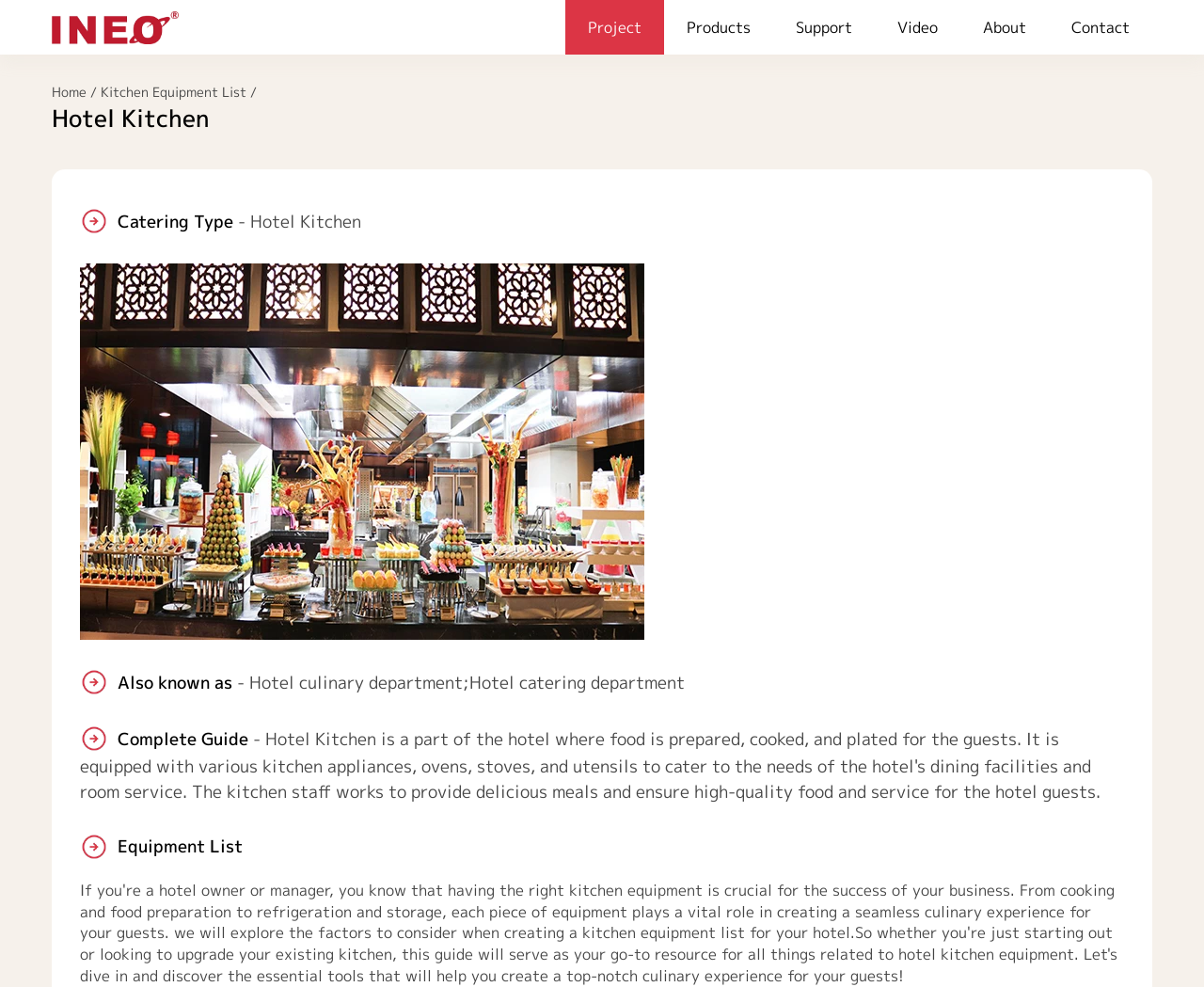What type of equipment is listed on the webpage?
Look at the webpage screenshot and answer the question with a detailed explanation.

The webpage lists various types of kitchen equipment, including crockery, cutlery, glassware, kitchen knives, pizza tools, buffetware, and kitchen utensils. This can be inferred from the images and text on the webpage.